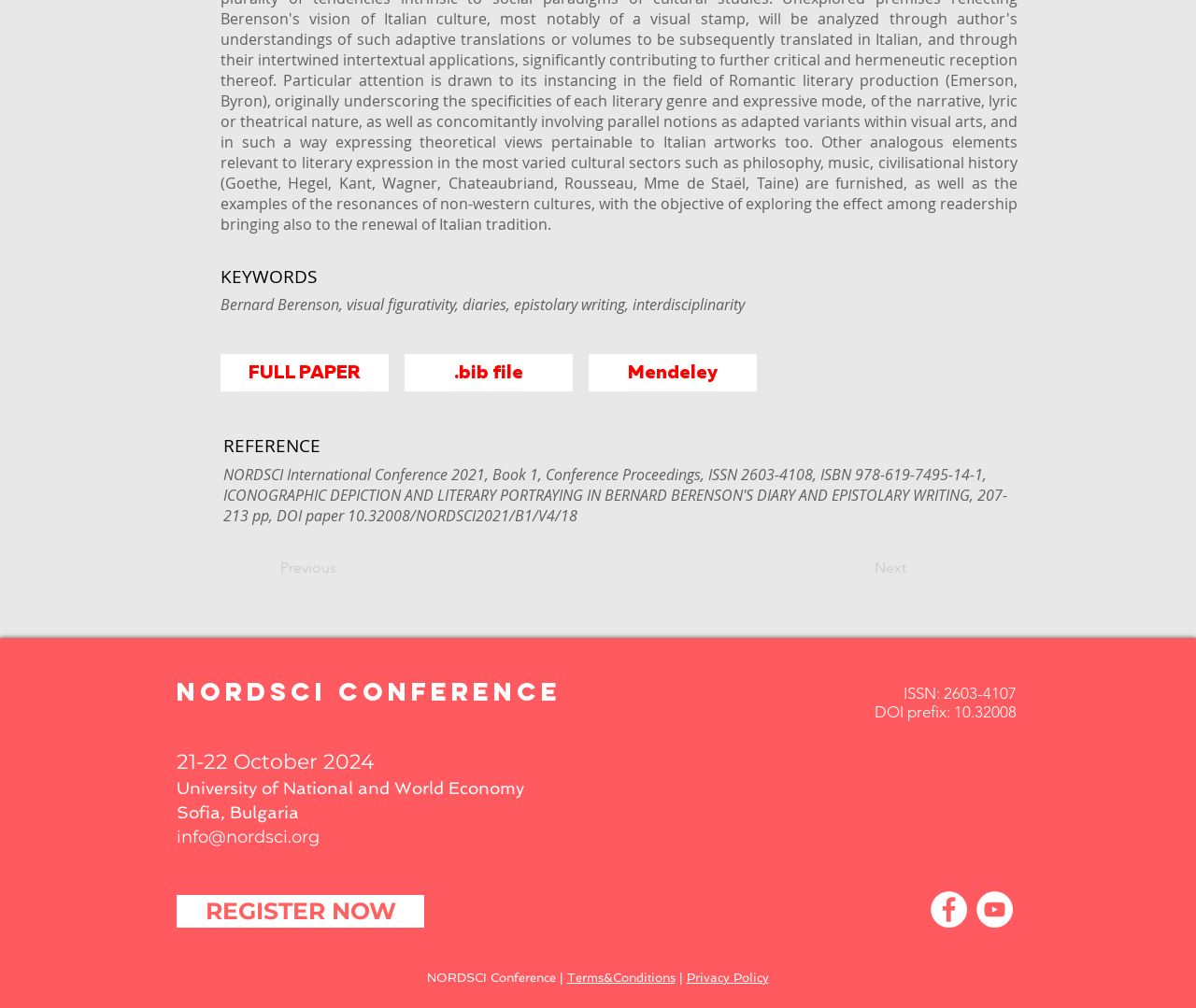Identify the bounding box coordinates for the UI element described as follows: "Terms&Conditions". Ensure the coordinates are four float numbers between 0 and 1, formatted as [left, top, right, bottom].

[0.474, 0.963, 0.564, 0.977]